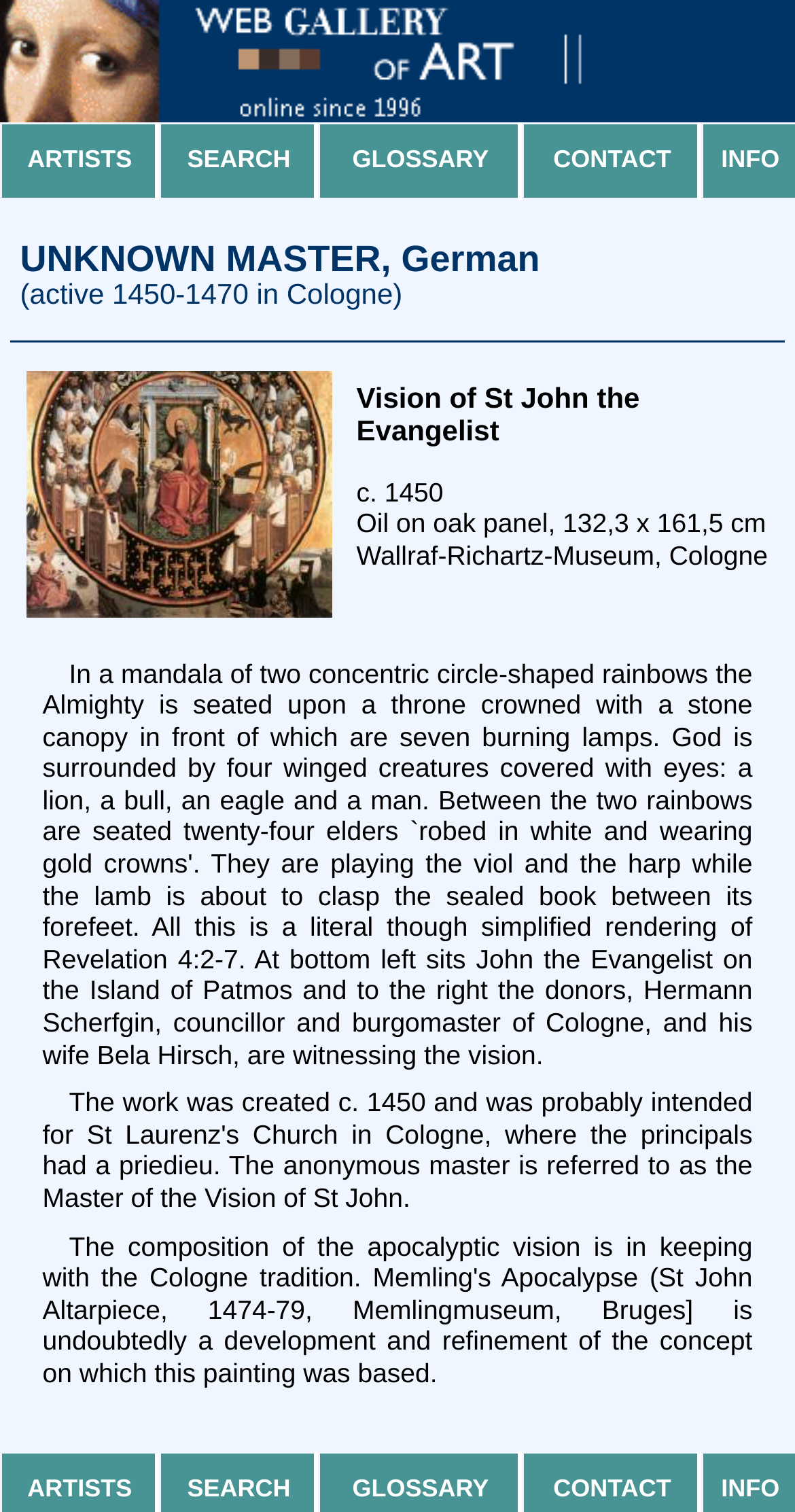Given the element description "title="POE Digital Signage 1"", identify the bounding box of the corresponding UI element.

None